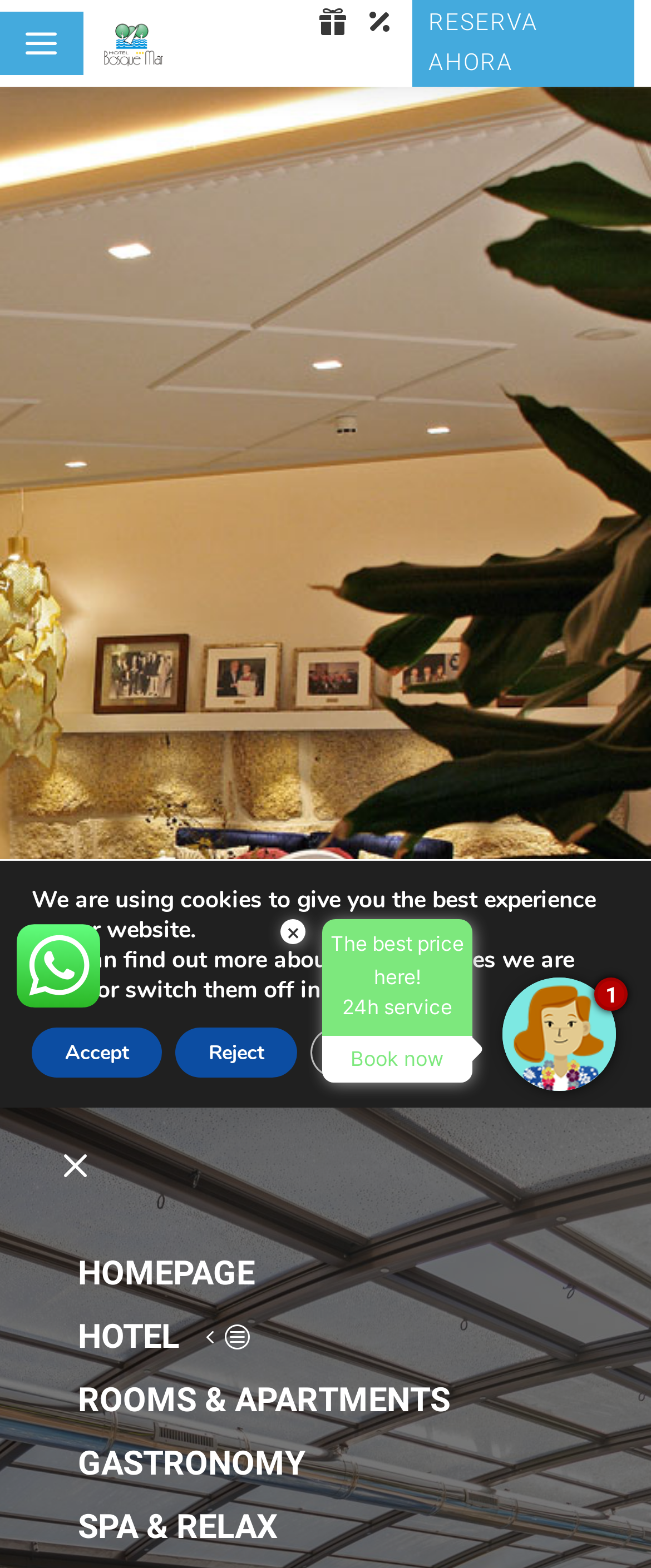Please locate the clickable area by providing the bounding box coordinates to follow this instruction: "Check the discounts and benefits".

[0.362, 0.684, 0.638, 0.693]